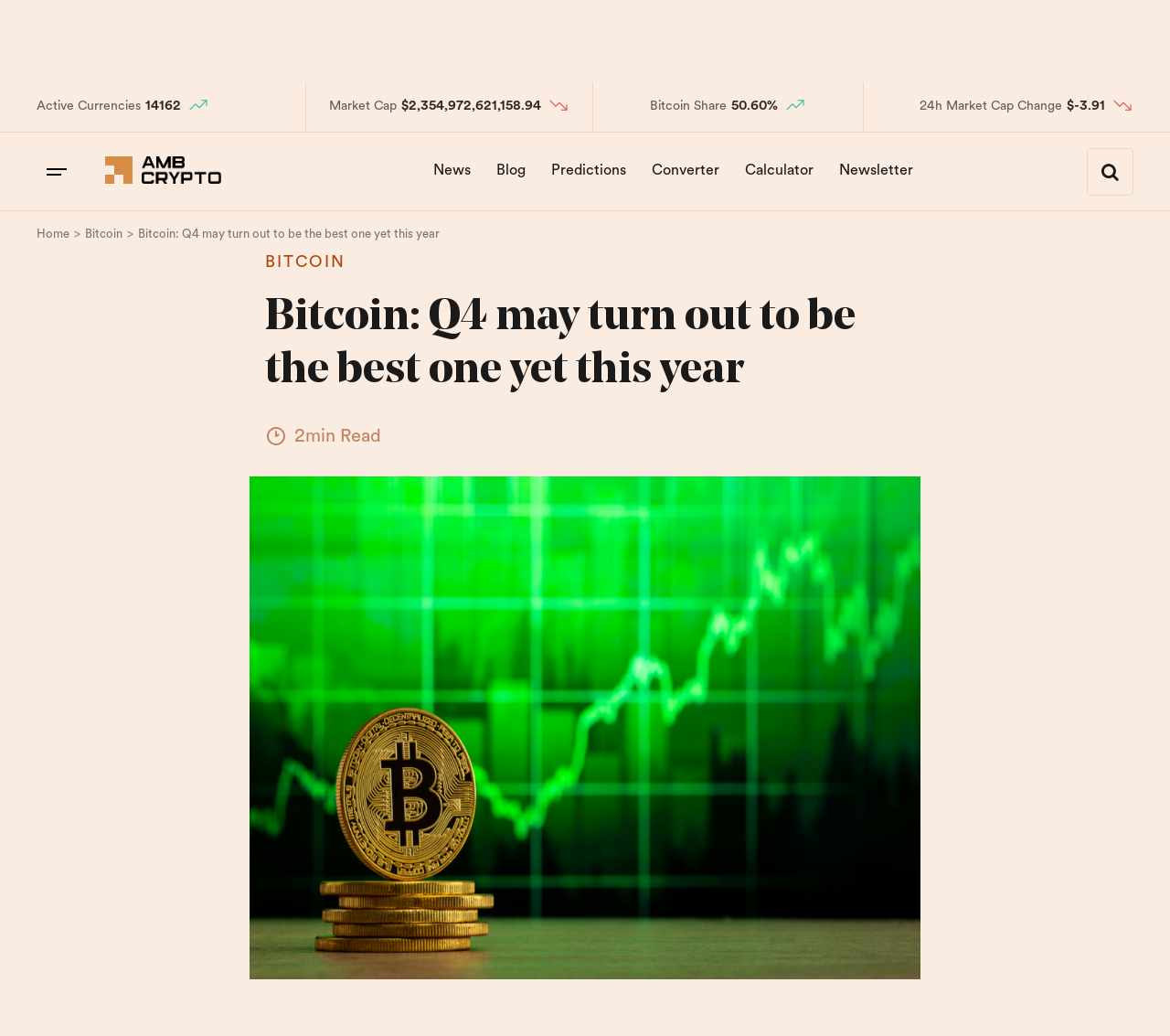How long does it take to read the current article?
Using the image, elaborate on the answer with as much detail as possible.

I found the answer by looking at the '2min Read' section on the webpage, which displays the estimated time it takes to read the current article.